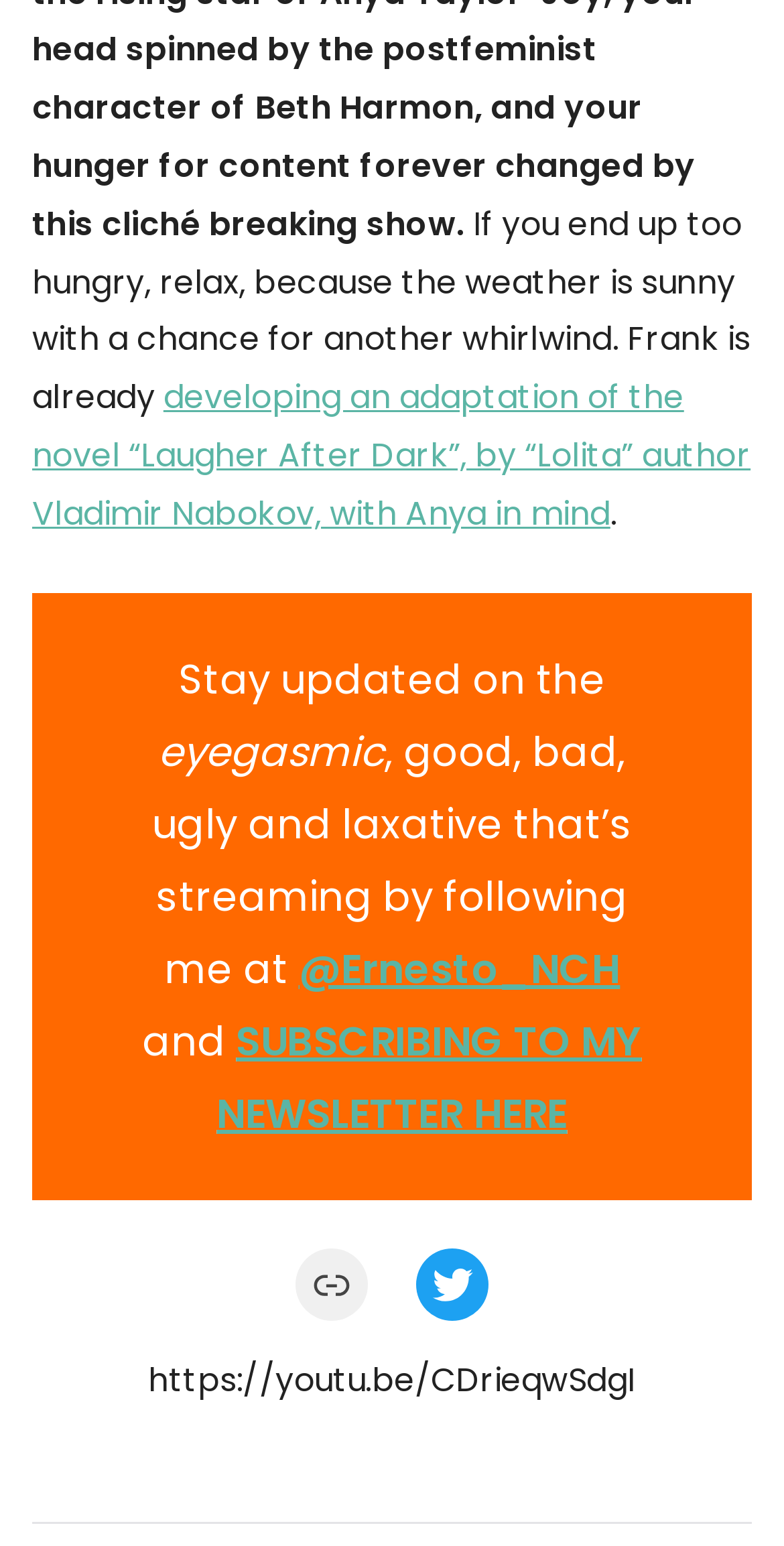What is the author of the novel 'Laugher After Dark'? From the image, respond with a single word or brief phrase.

Vladimir Nabokov